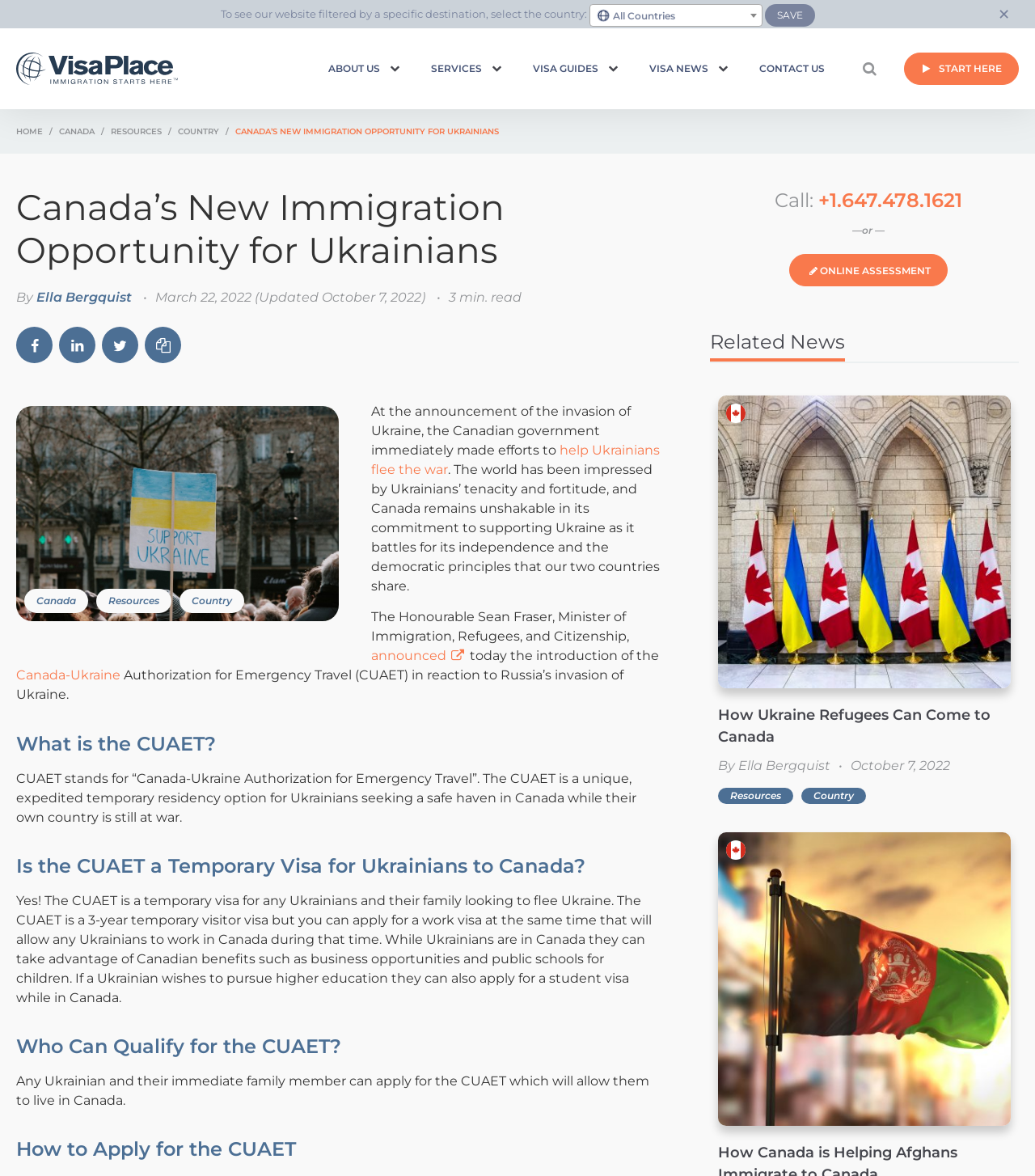What is the purpose of the CUAET?
Please answer the question with a detailed and comprehensive explanation.

The text 'CUAET stands for “Canada-Ukraine Authorization for Emergency Travel”. The CUAET is a unique, expedited temporary residency option for Ukrainians seeking a safe haven in Canada while their own country is still at war.' explains that the purpose of the CUAET is to provide a safe haven in Canada for Ukrainians.